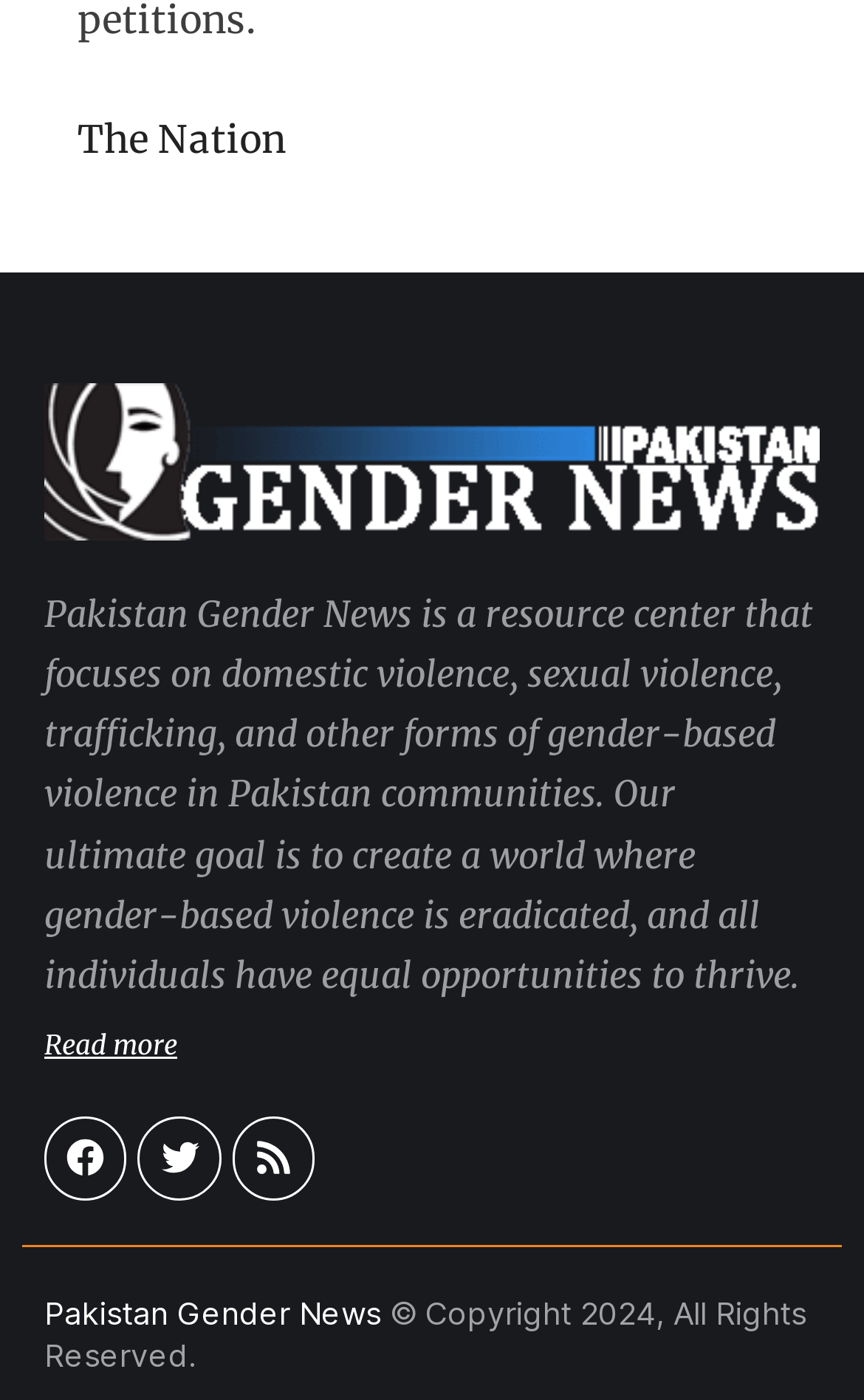Please provide the bounding box coordinates for the UI element as described: "Read more". The coordinates must be four floats between 0 and 1, represented as [left, top, right, bottom].

[0.051, 0.734, 0.205, 0.758]